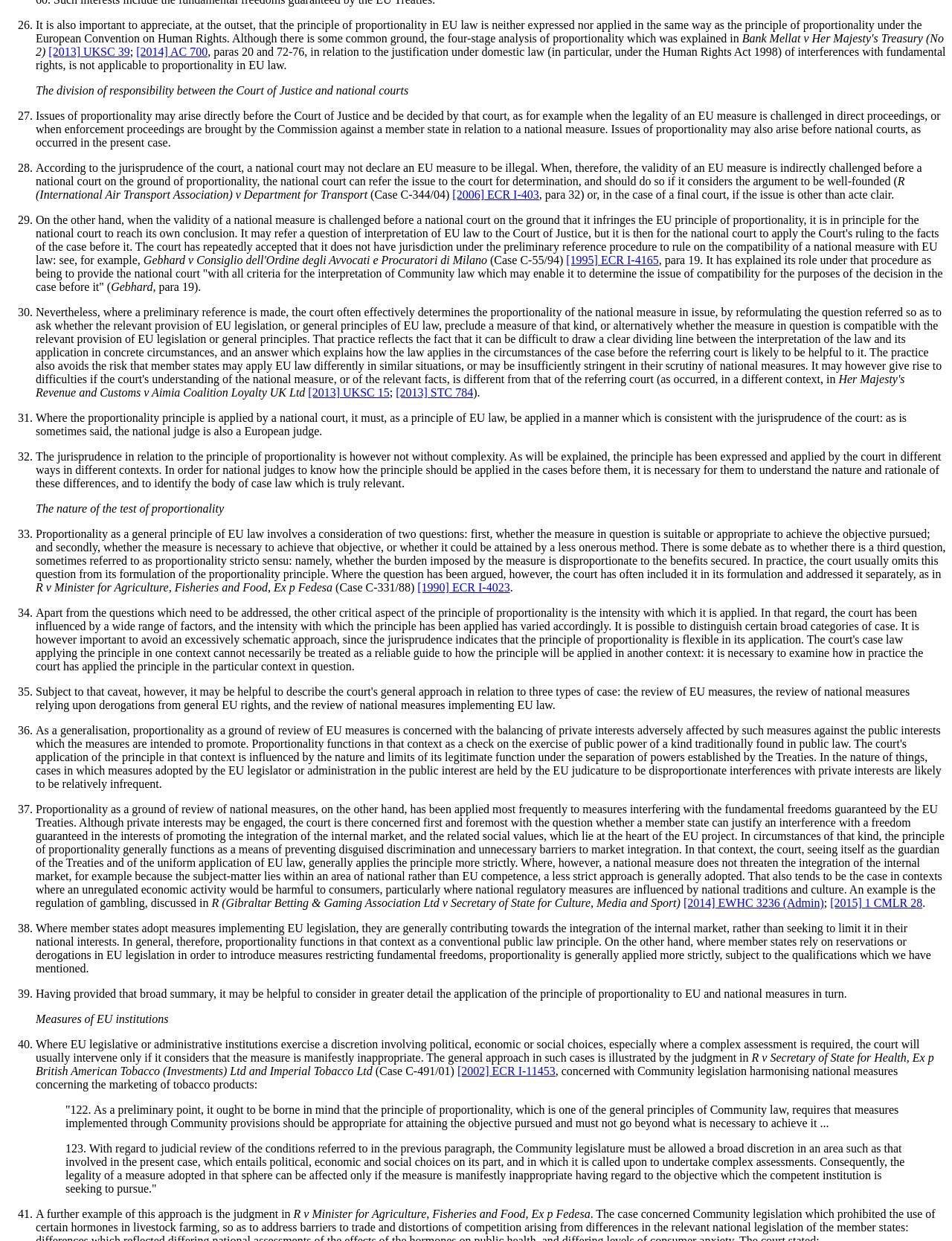Determine the bounding box coordinates for the area that should be clicked to carry out the following instruction: "click the link '[2013] UKSC 15'".

[0.324, 0.311, 0.409, 0.322]